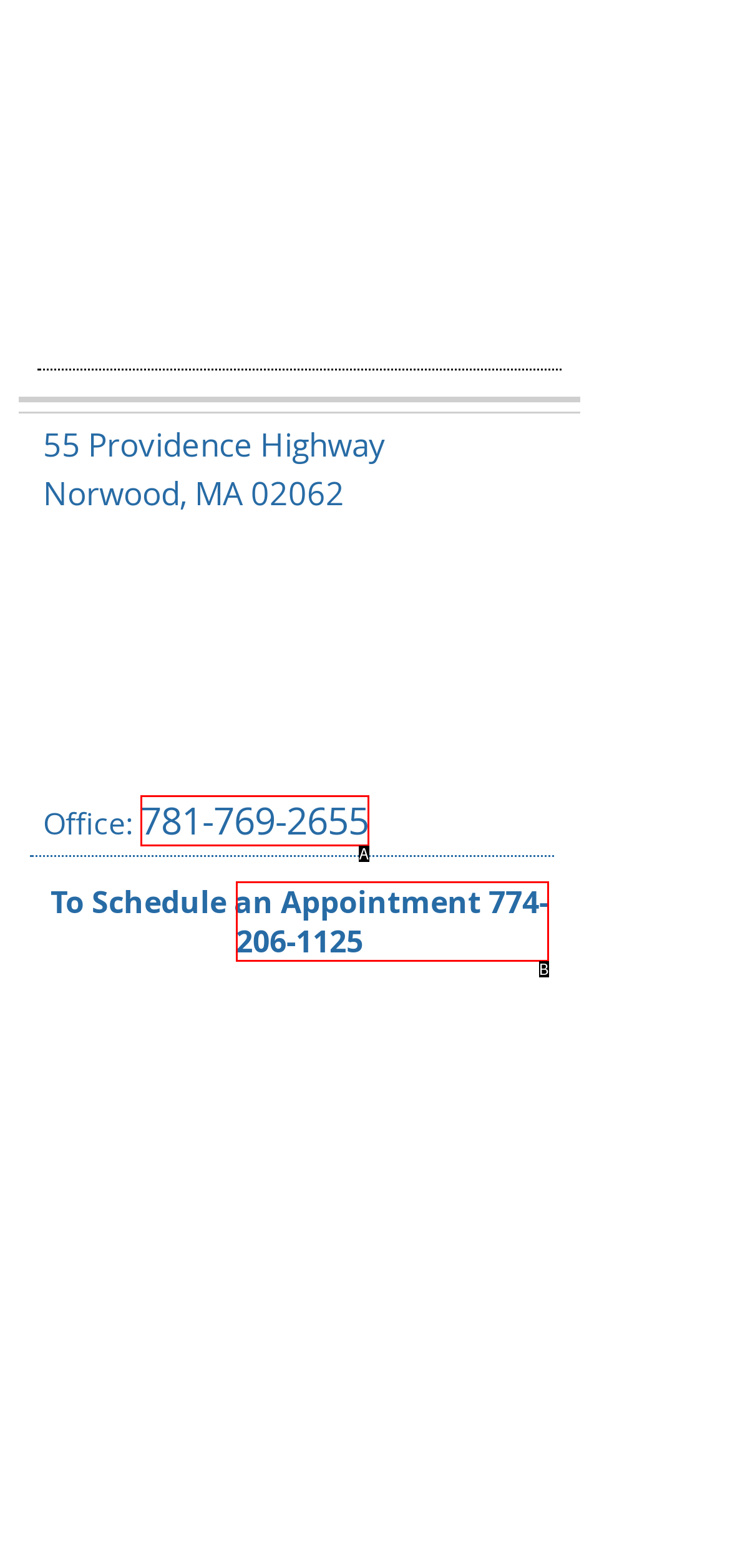Identify which option matches the following description: 774-206-1125
Answer by giving the letter of the correct option directly.

B